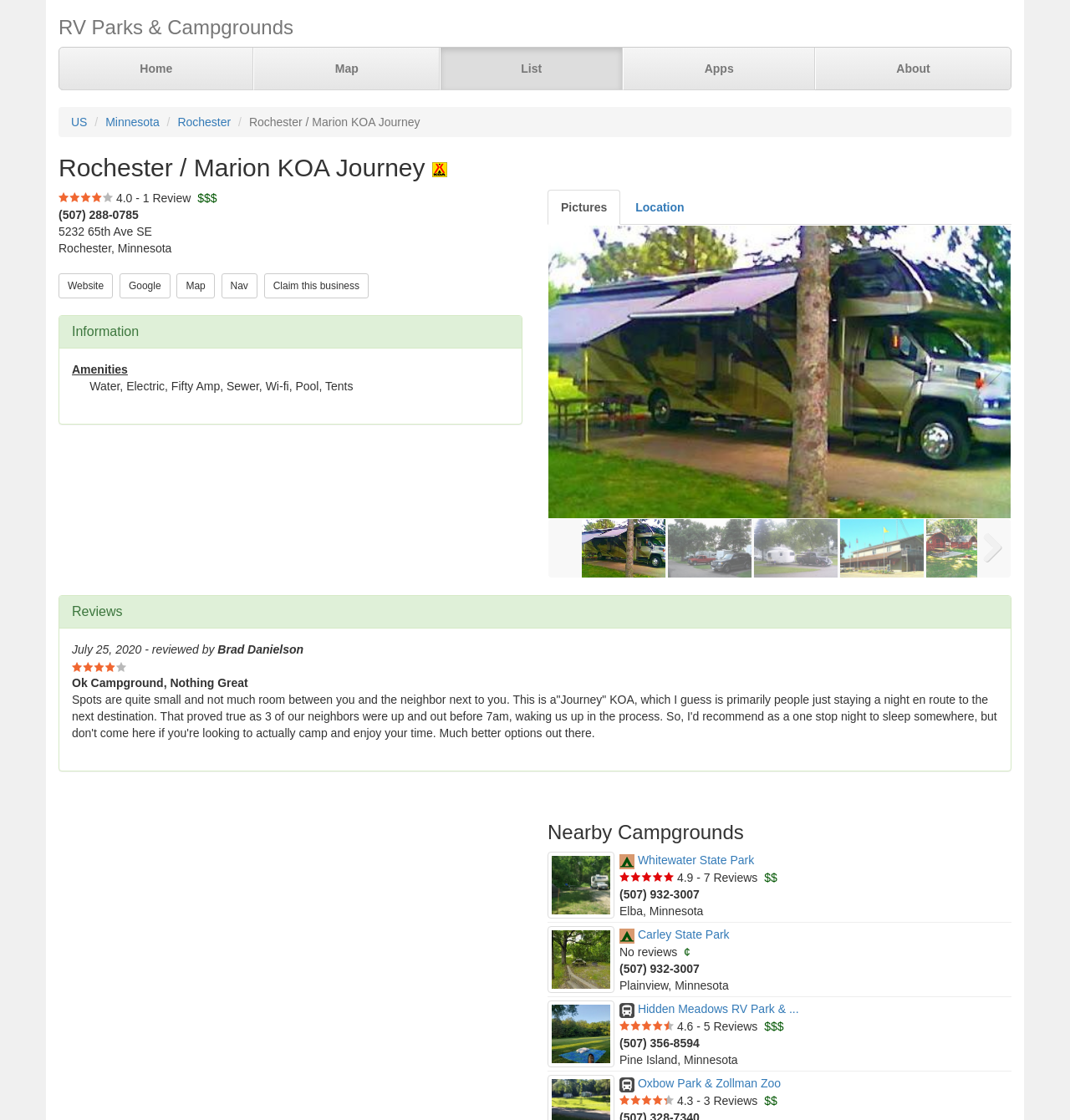Identify the bounding box for the UI element specified in this description: "Whitewater State Park". The coordinates must be four float numbers between 0 and 1, formatted as [left, top, right, bottom].

[0.579, 0.762, 0.705, 0.774]